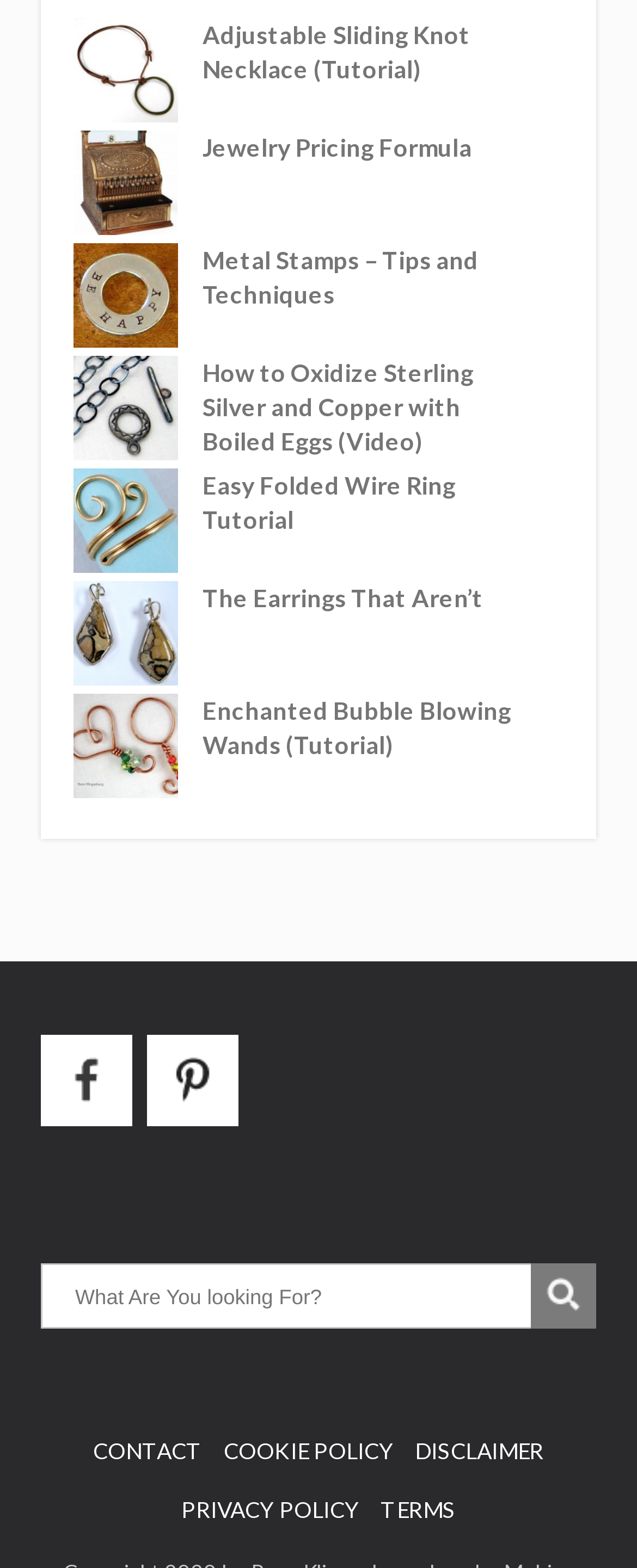Find the bounding box coordinates of the clickable element required to execute the following instruction: "Visit Jewelry Making Journal Facebook page". Provide the coordinates as four float numbers between 0 and 1, i.e., [left, top, right, bottom].

[0.064, 0.701, 0.208, 0.723]